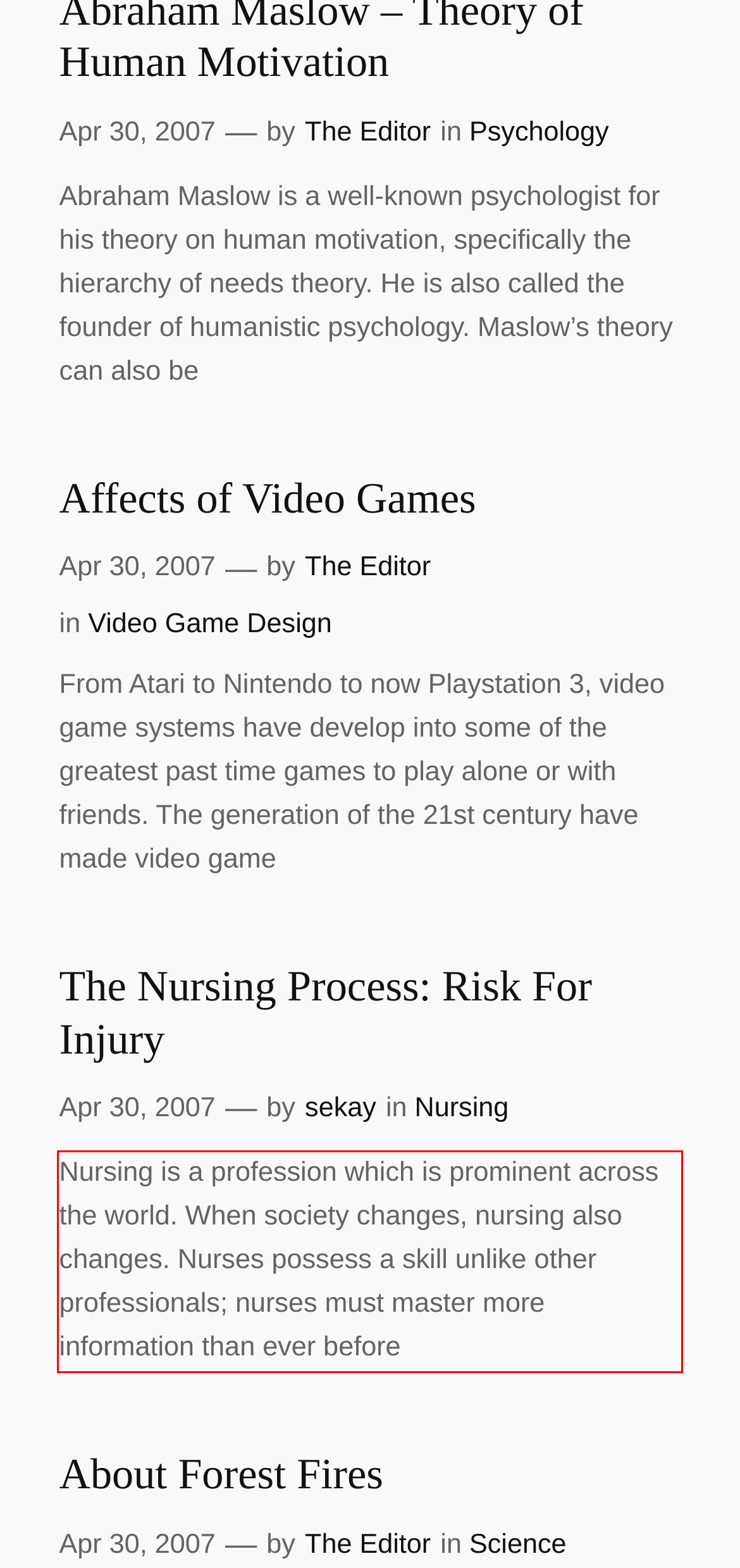Given a screenshot of a webpage, identify the red bounding box and perform OCR to recognize the text within that box.

Nursing is a profession which is prominent across the world. When society changes, nursing also changes. Nurses possess a skill unlike other professionals; nurses must master more information than ever before